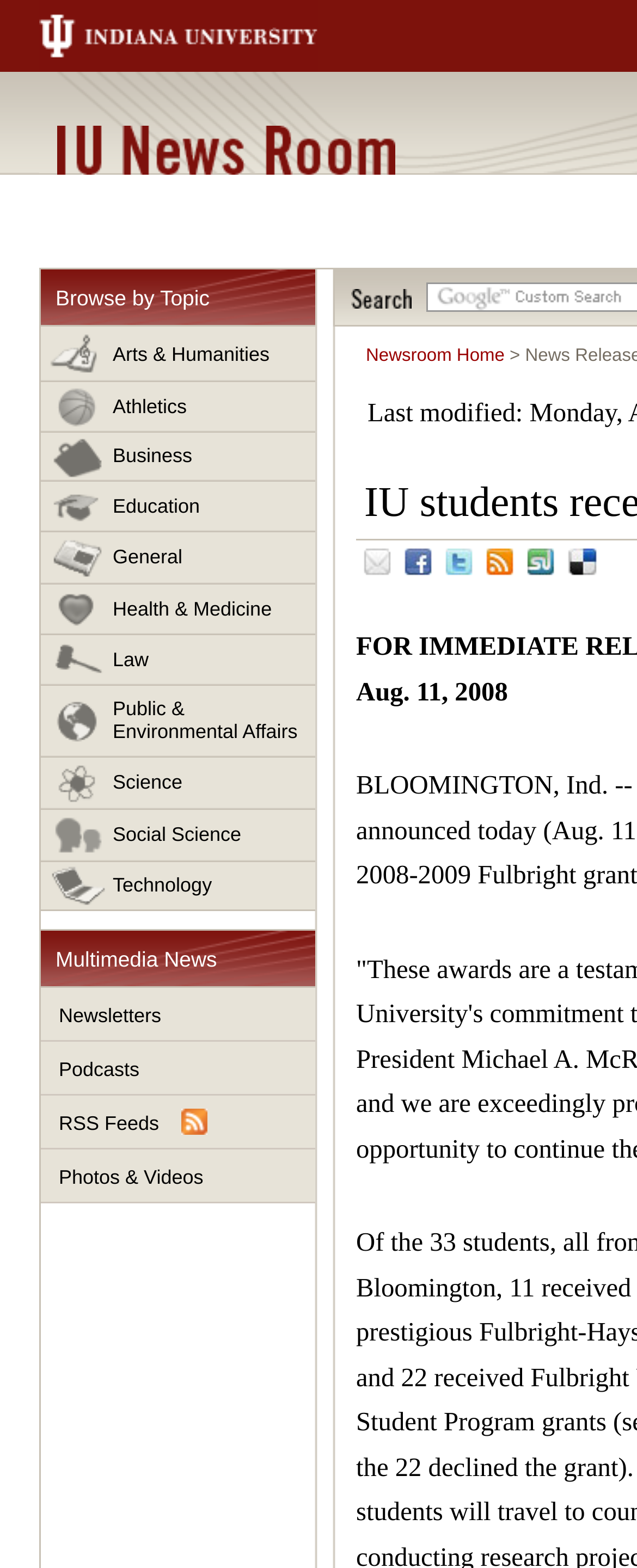Based on the image, give a detailed response to the question: What is the name of the university?

I determined the answer by looking at the link 'Indiana University' at the top of the webpage, which suggests that the webpage is related to Indiana University.